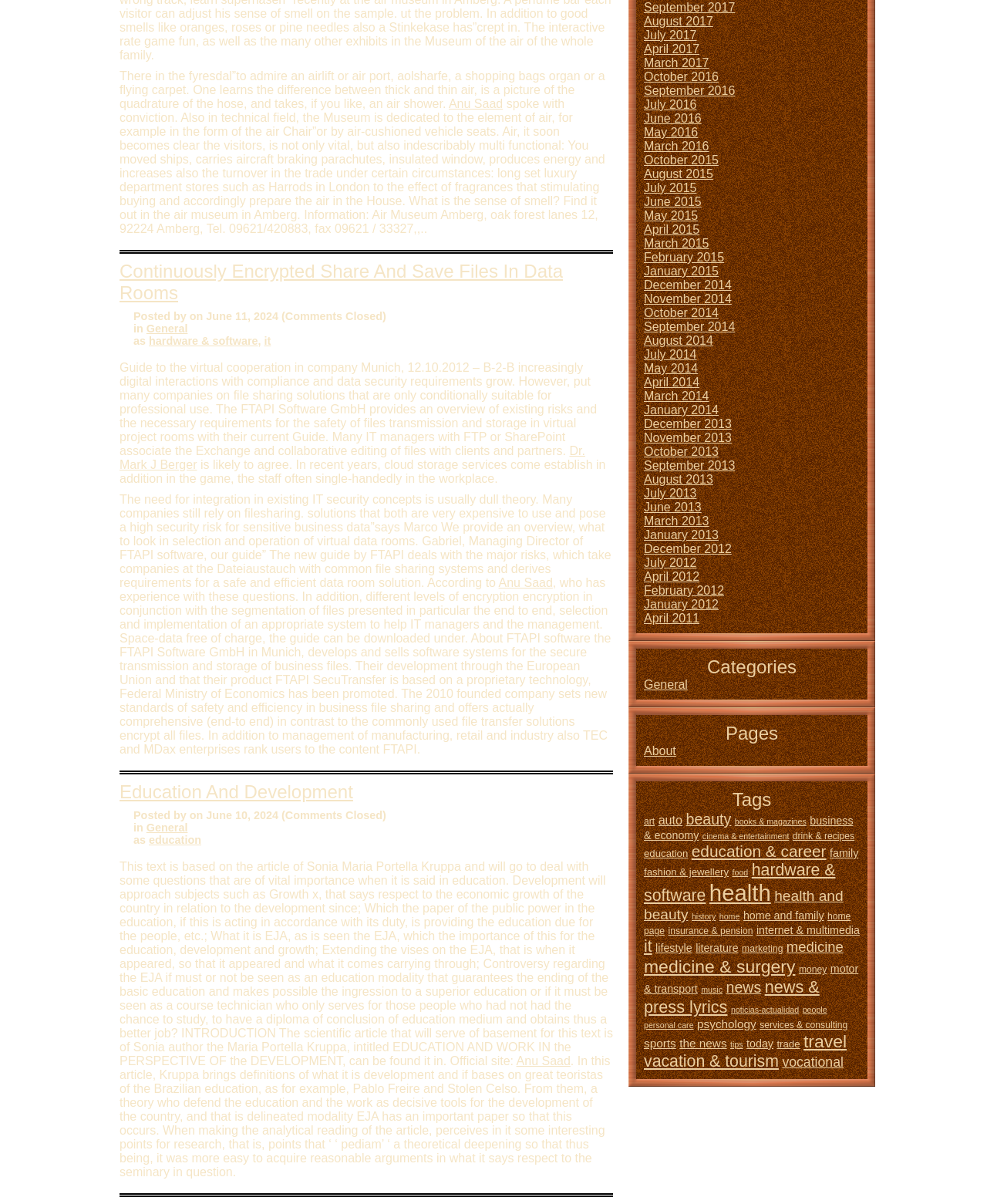Extract the bounding box of the UI element described as: "medicine & surgery".

[0.652, 0.794, 0.806, 0.811]